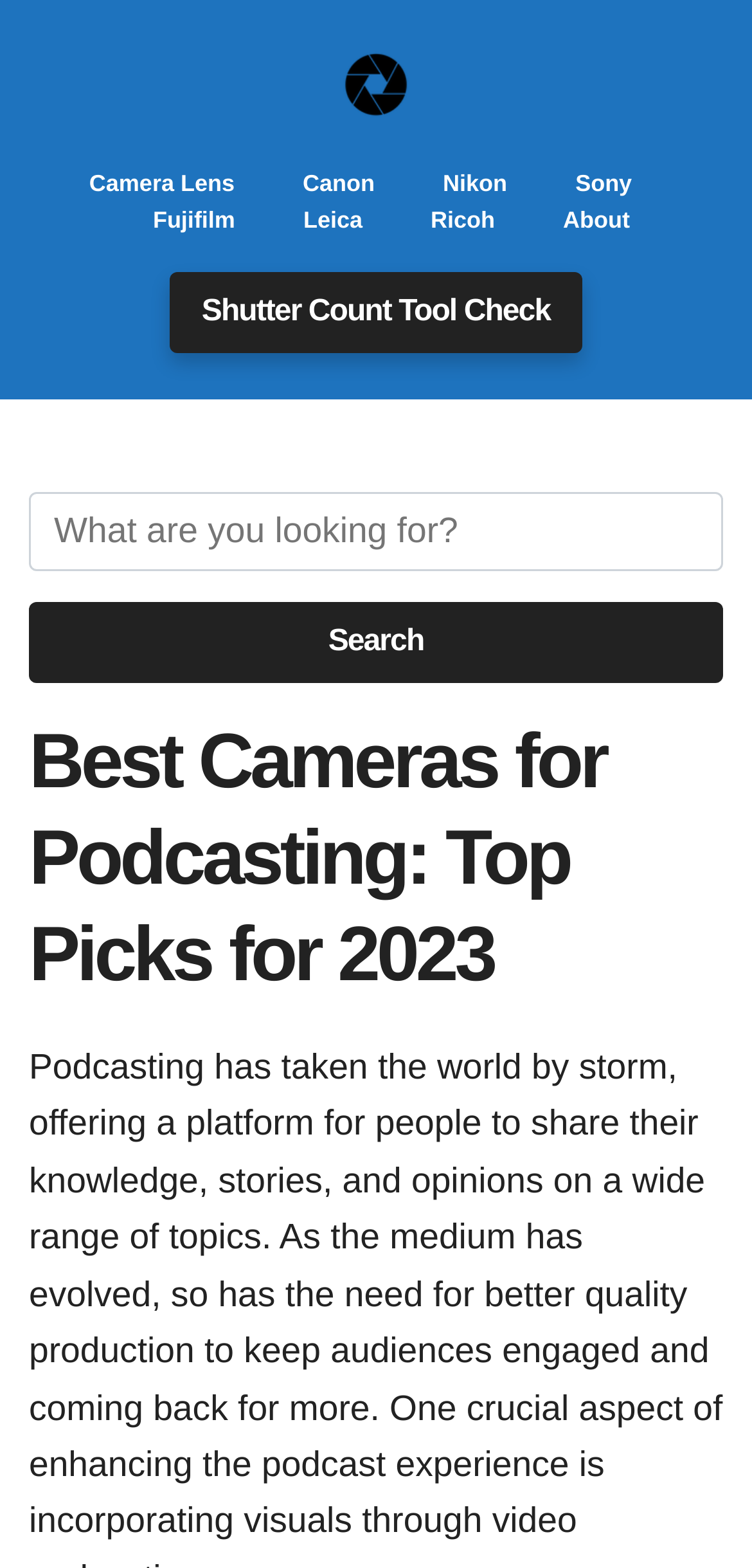Identify the bounding box coordinates of the region I need to click to complete this instruction: "Explore Canon cameras".

[0.403, 0.106, 0.498, 0.13]